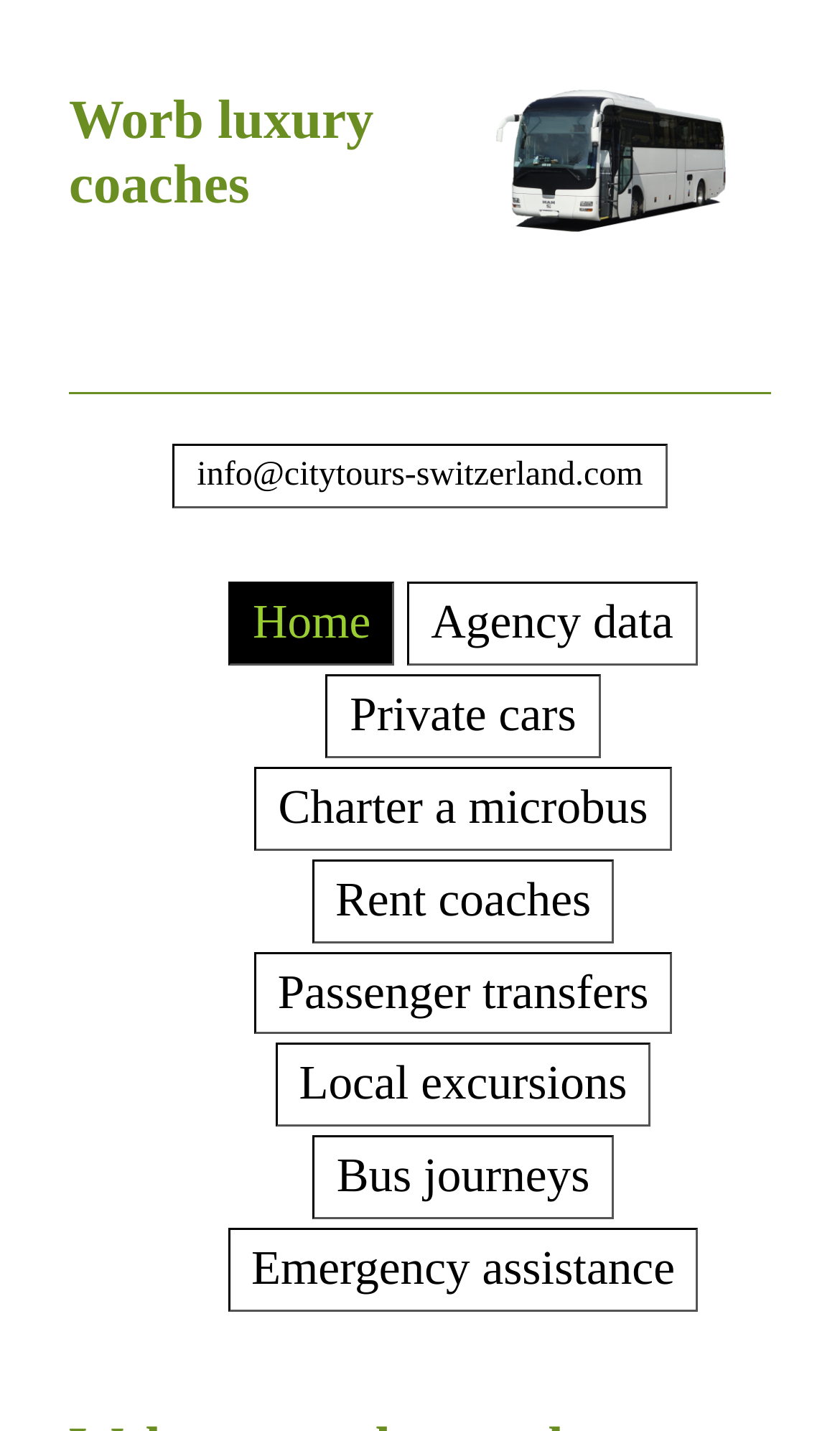Articulate a complete and detailed caption of the webpage elements.

The webpage is about Worb luxury coaches, a bus rental service offering street transportation, sightseeing excursions, and travel in Worb and Switzerland. 

At the top of the page, there is a large image taking up about a third of the screen width, situated slightly above the center of the page. 

Below the image, the company name "Worb luxury coaches" is displayed prominently as a heading, spanning almost the entire width of the page. 

On the left side of the page, there is a contact email "info@citytours-switzerland.com" listed. 

To the right of the contact email, there is a navigation menu consisting of 9 links, arranged vertically. The links are "Home", "Agency data", "Private cars", "Charter a microbus", "Rent coaches", "Passenger transfers", "Local excursions", "Bus journeys", and "Emergency assistance", listed in that order from top to bottom.